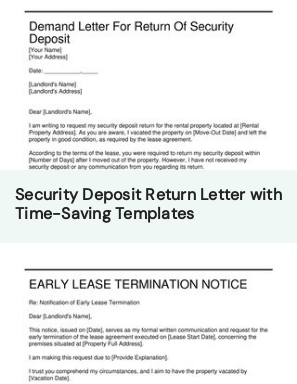What is the subtitle of the letter?
Answer the question with just one word or phrase using the image.

Security Deposit Return Letter with Time-Saving Templates